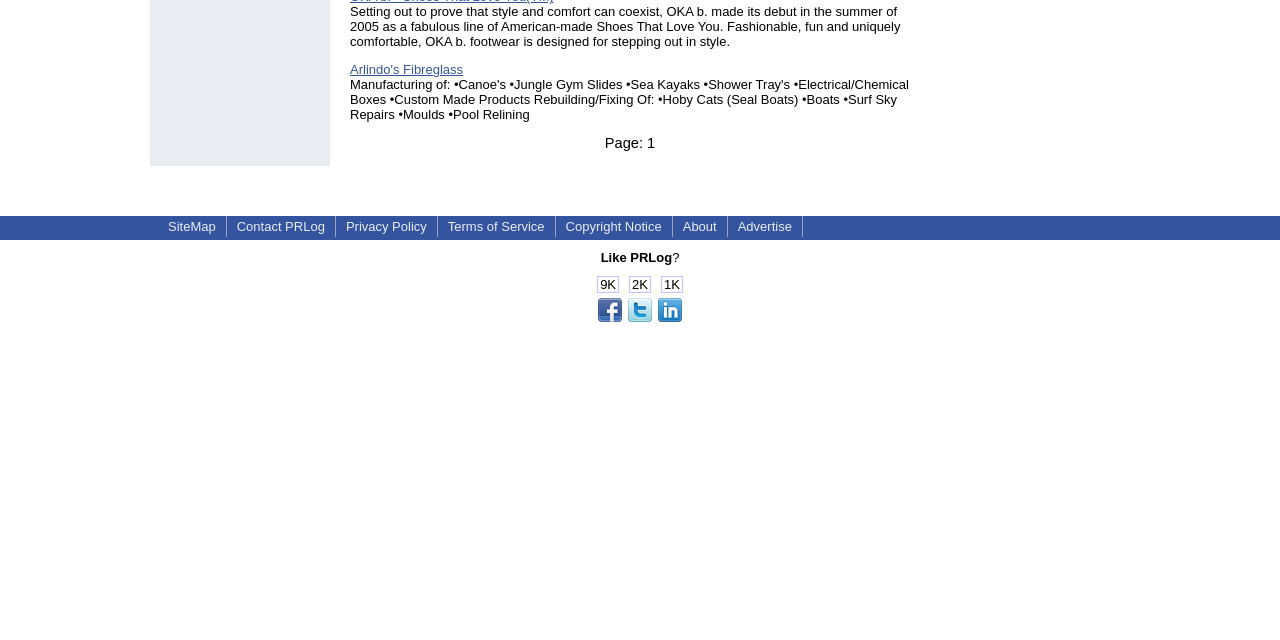Determine the bounding box of the UI element mentioned here: "Terms of Service". The coordinates must be in the format [left, top, right, bottom] with values ranging from 0 to 1.

[0.344, 0.341, 0.432, 0.368]